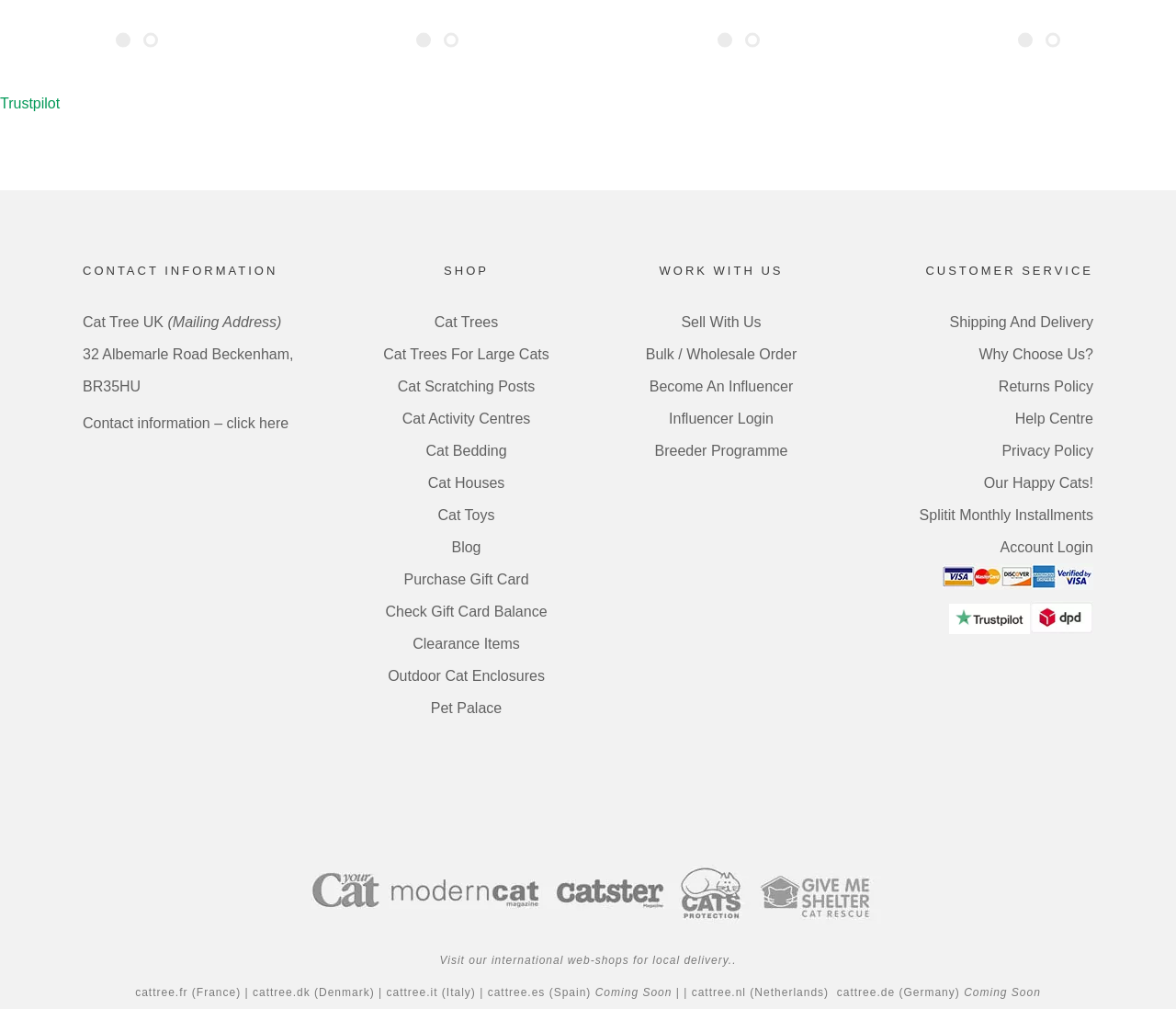Locate the UI element described by Contact information – click here and provide its bounding box coordinates. Use the format (top-left x, top-left y, bottom-right x, bottom-right y) with all values as floating point numbers between 0 and 1.

[0.07, 0.412, 0.245, 0.427]